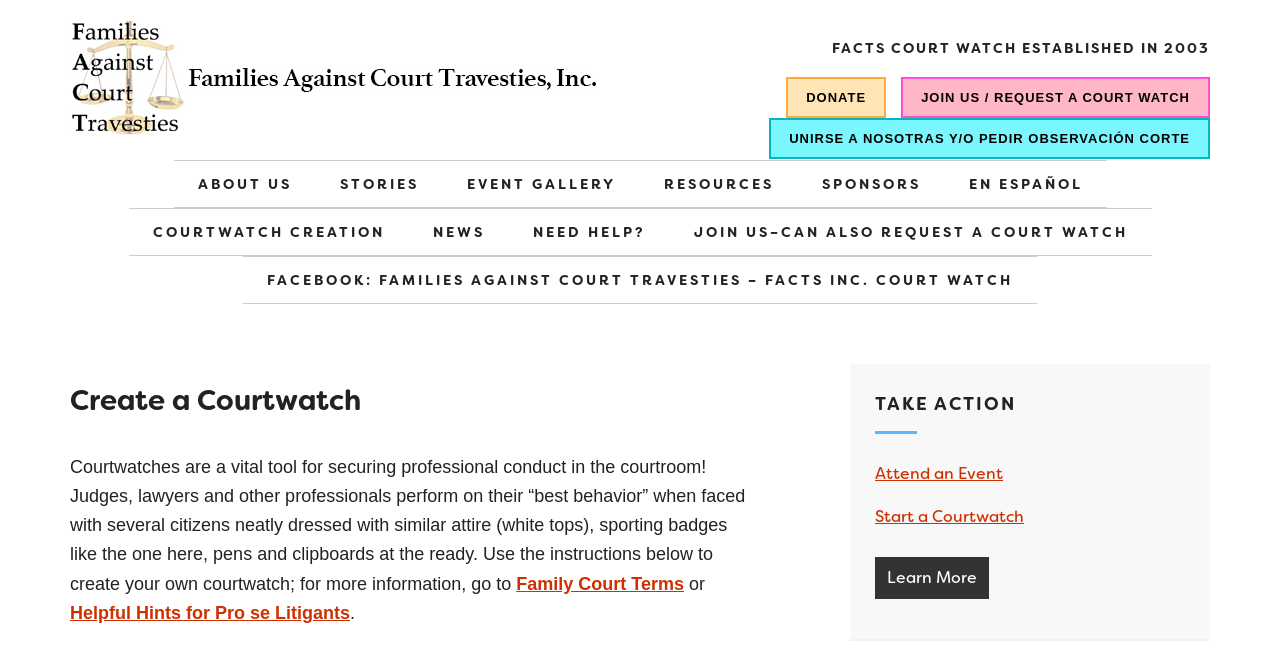Generate a thorough caption detailing the webpage content.

The webpage is about creating a courtwatch, a tool for ensuring professional conduct in courtrooms. At the top, there is a link to "Families Against Court Travesties, Inc. ™" and a heading that reads "FACTS COURT WATCH ESTABLISHED IN 2003". Below this, there are three links: "DONATE", "JOIN US / REQUEST A COURT WATCH", and "UNIRSE A NOSOTRAS Y/O PEDIR OBSERVACIÓN CORTE".

On the left side, there is a navigation menu with several links, including "ABOUT US", "STORIES", "EVENT GALLERY", "RESOURCES", "SPONSORS", "EN ESPAÑOL", "COURTWATCH CREATION", "NEWS", "NEED HELP?", and "JOIN US–CAN ALSO REQUEST A COURT WATCH". There is also a link to the organization's Facebook page.

In the main content area, there is a heading that reads "Create a Courtwatch" and a paragraph of text that explains the purpose of a courtwatch. The text describes how courtwatches can help ensure professional conduct in courtrooms and provides instructions on how to create one. There are also links to additional resources, including "Family Court Terms" and "Helpful Hints for Pro se Litigants".

At the bottom of the page, there is a heading that reads "TAKE ACTION" with three links: "Attend an Event", "Start a Courtwatch", and "Learn More".